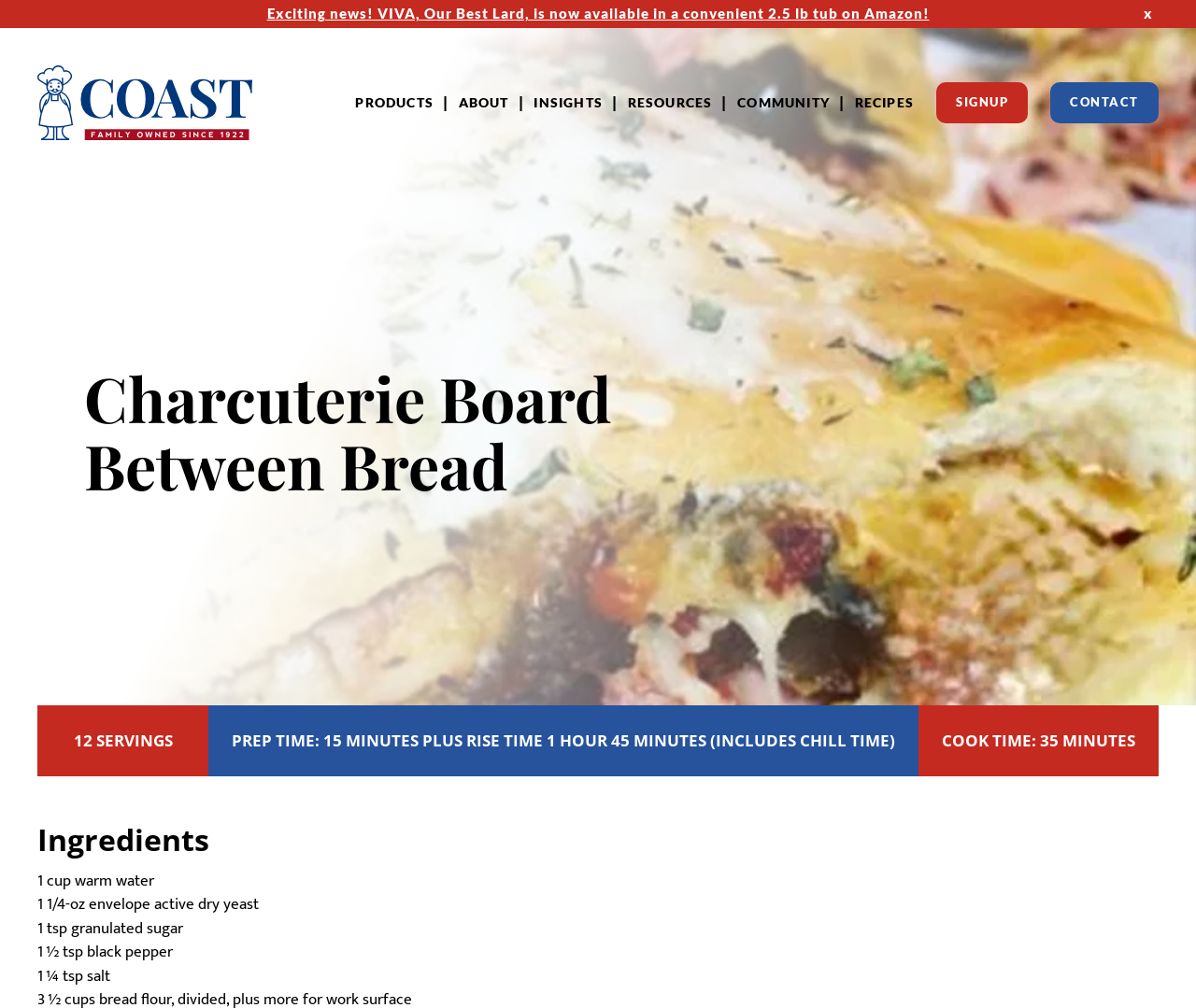Identify the bounding box coordinates of the area that should be clicked in order to complete the given instruction: "Click the 'Home' link". The bounding box coordinates should be four float numbers between 0 and 1, i.e., [left, top, right, bottom].

[0.031, 0.046, 0.211, 0.157]